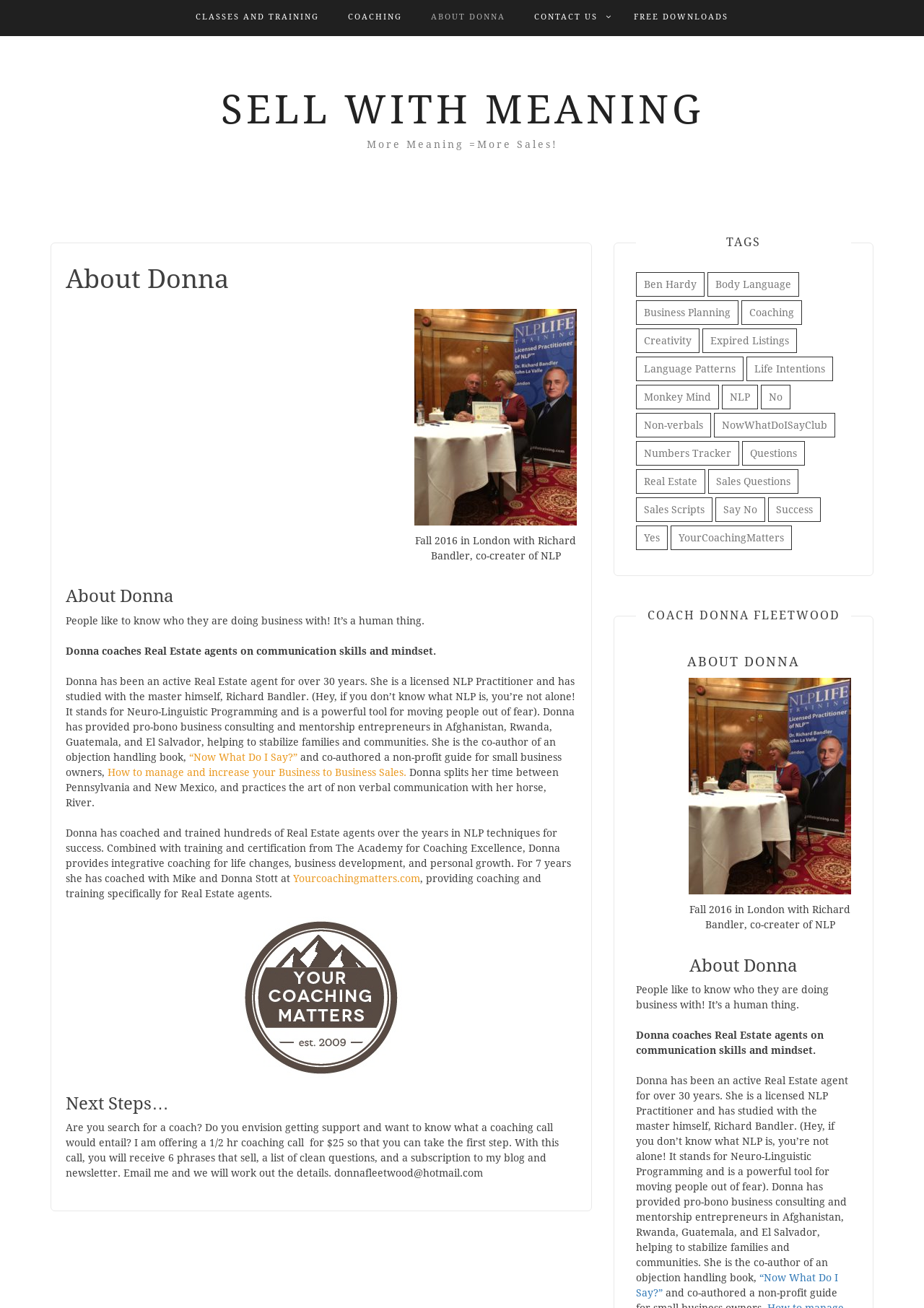What is the purpose of the coaching call offered by Donna? Examine the screenshot and reply using just one word or a brief phrase.

To receive support and guidance